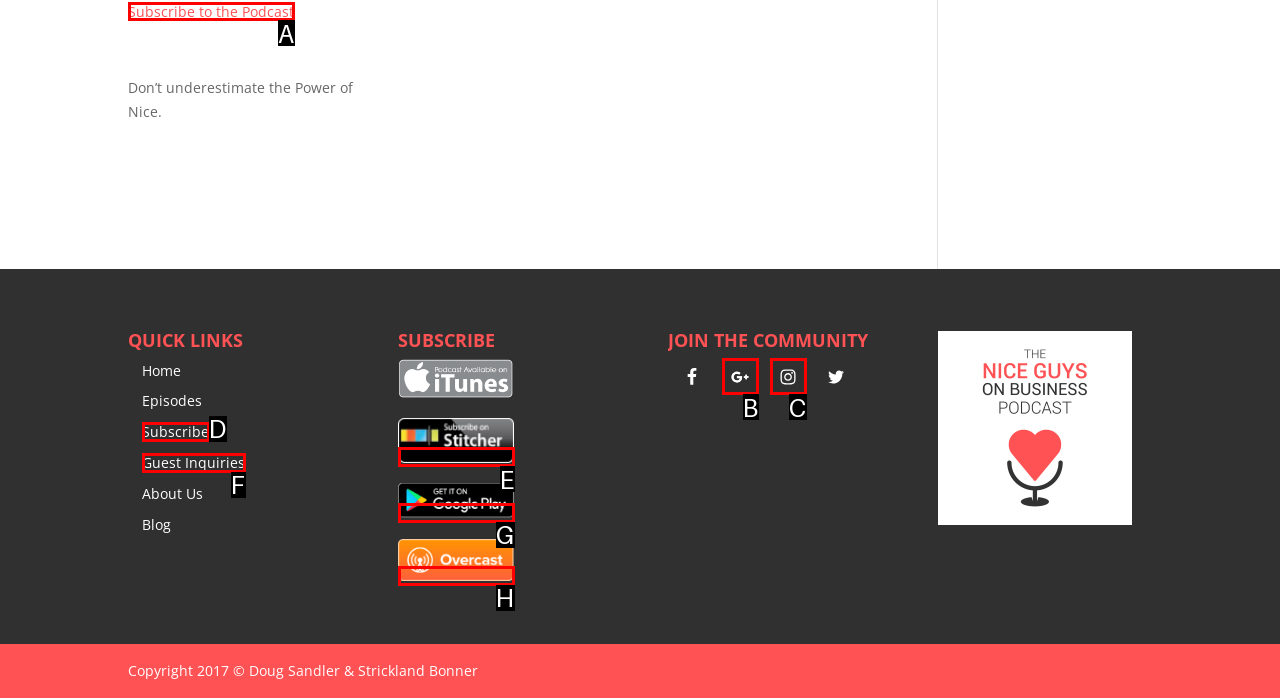Choose the letter of the option that needs to be clicked to perform the task: Subscribe to the Podcast. Answer with the letter.

A